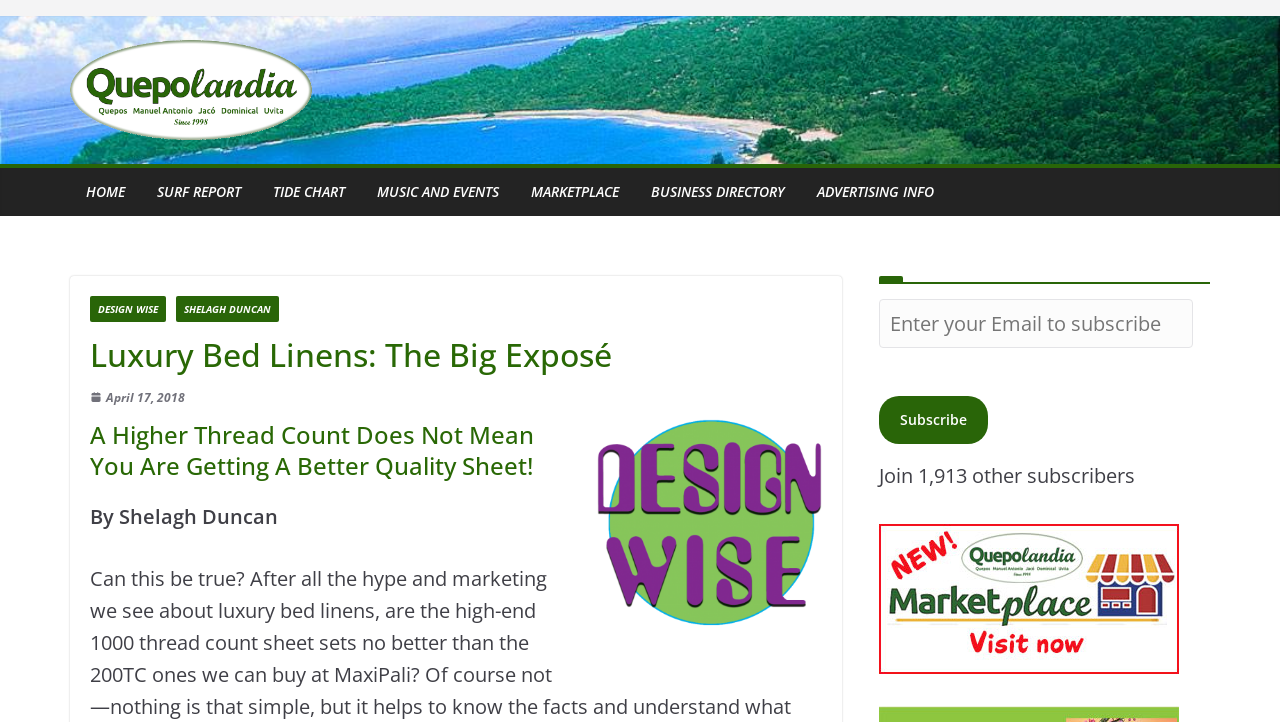Please determine the bounding box coordinates of the element's region to click for the following instruction: "Check the SURF REPORT".

[0.123, 0.247, 0.188, 0.285]